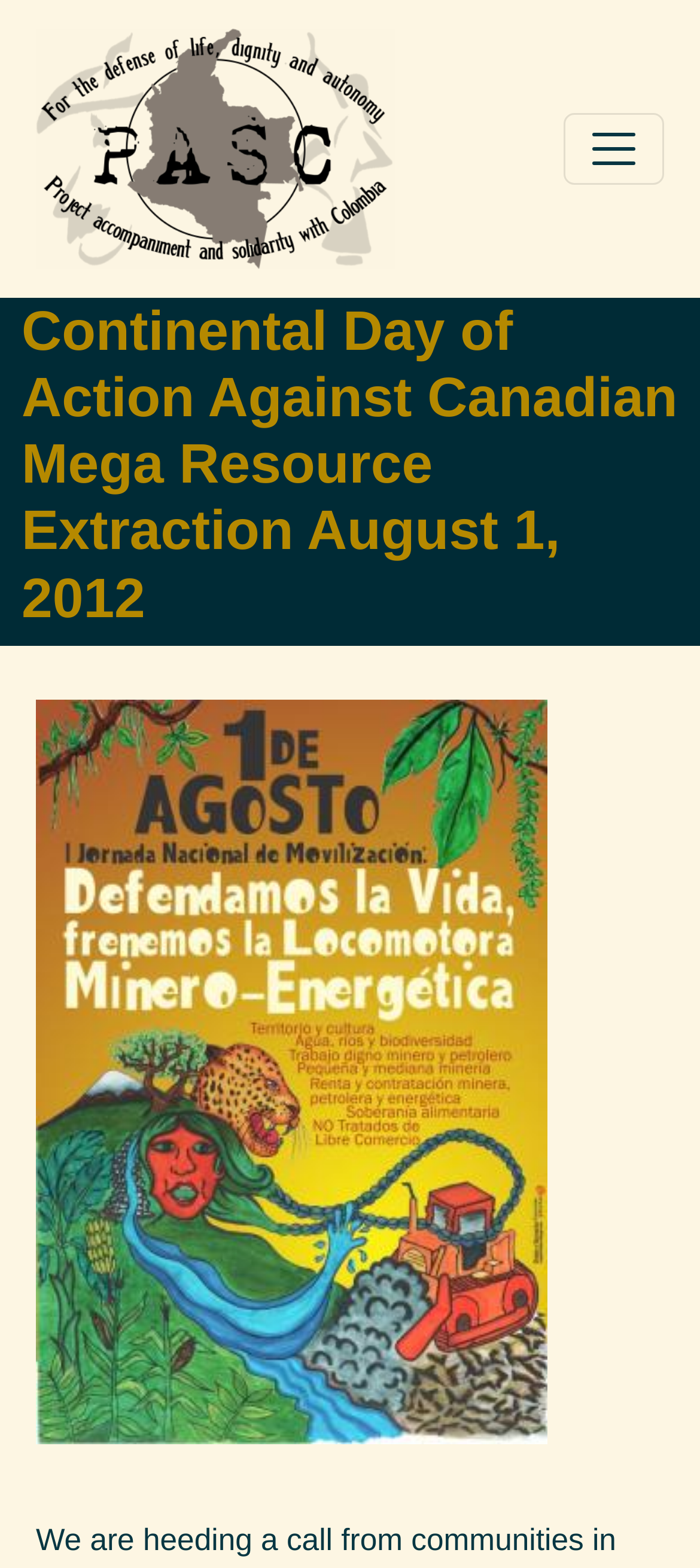Can you find and generate the webpage's heading?

Continental Day of Action Against Canadian Mega Resource Extraction August 1, 2012